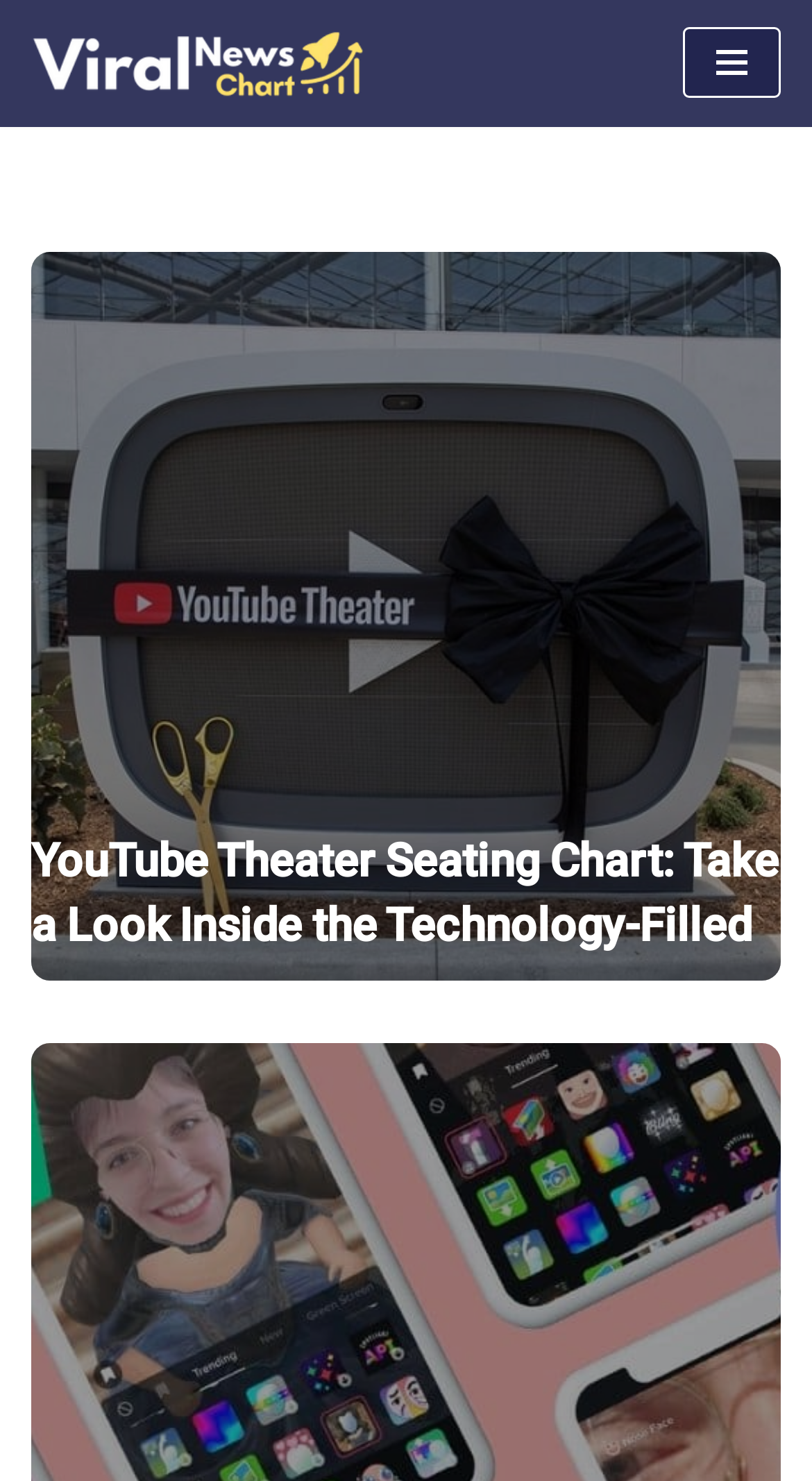What is the purpose of the 'Skip to content' link? Observe the screenshot and provide a one-word or short phrase answer.

To skip to main content